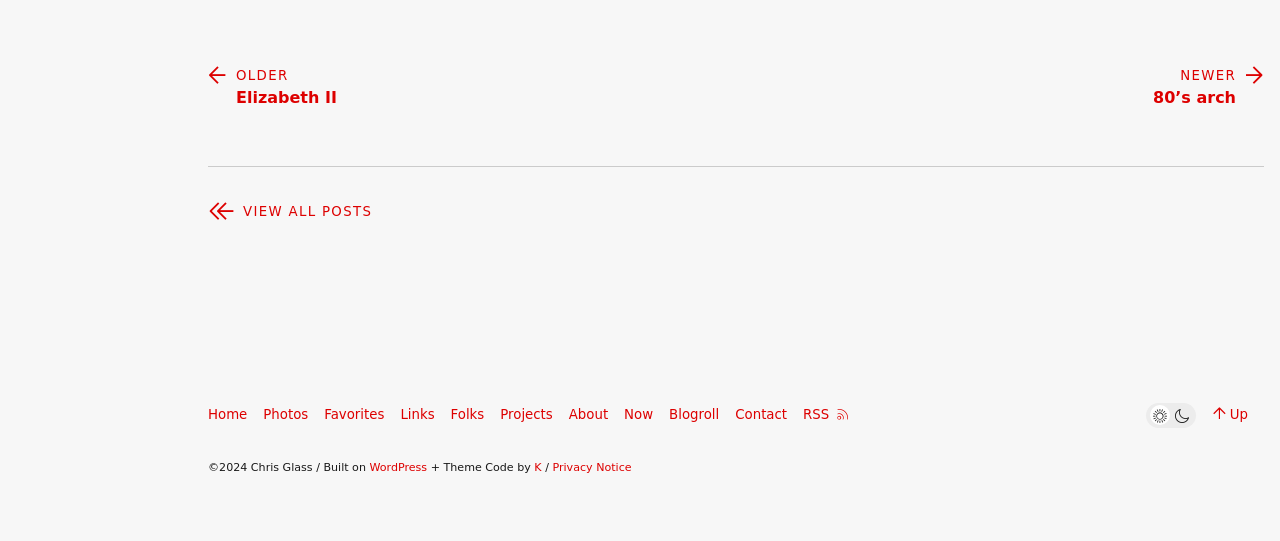Locate the bounding box coordinates of the area where you should click to accomplish the instruction: "Go to home page".

[0.162, 0.753, 0.193, 0.781]